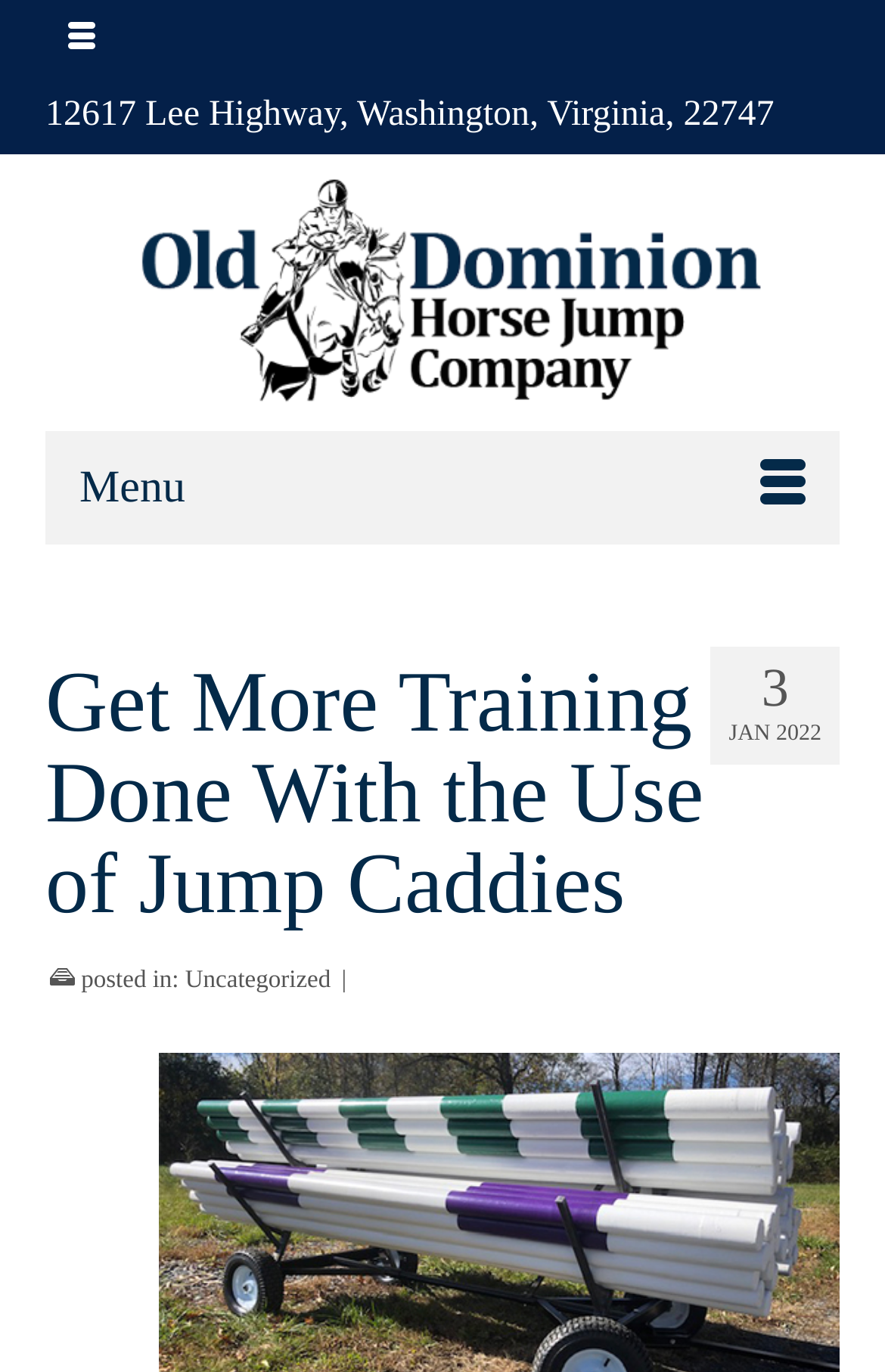Can you extract the headline from the webpage for me?

Get More Training Done With the Use of Jump Caddies